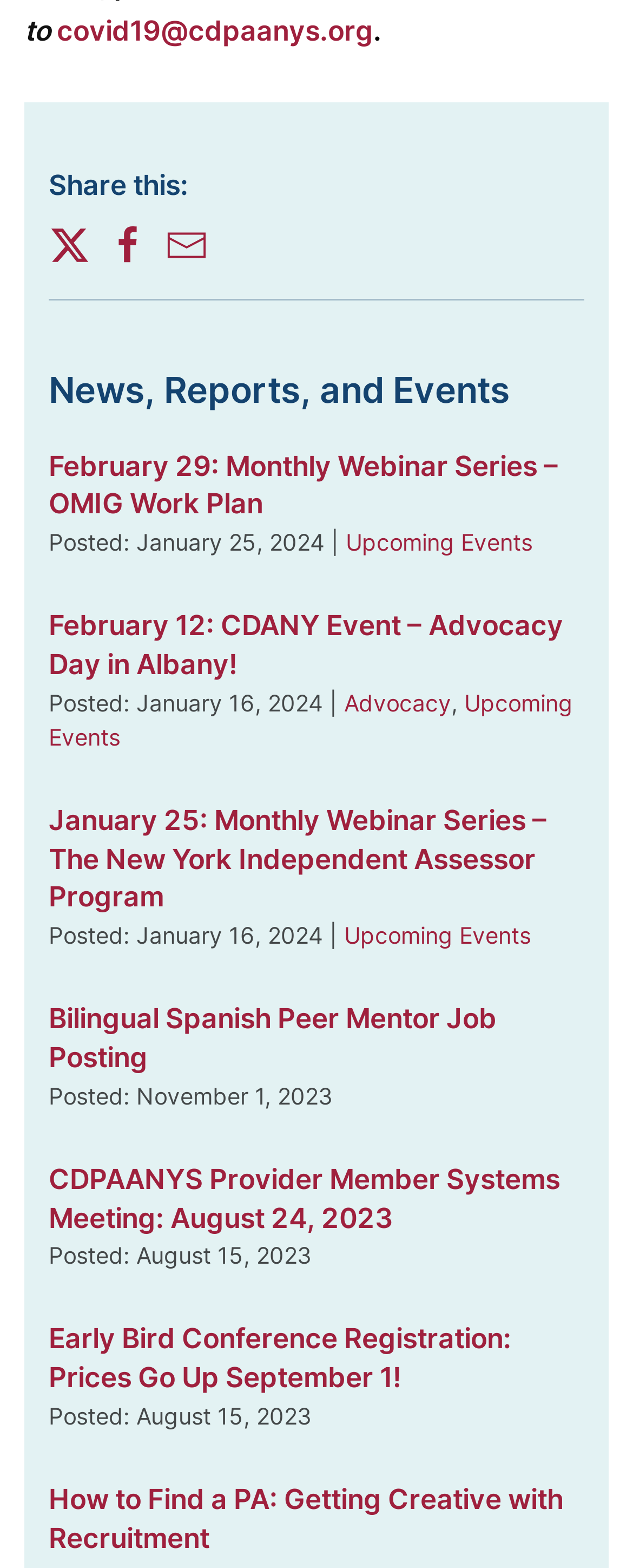Answer the question with a single word or phrase: 
What is the job posting listed on the webpage?

Bilingual Spanish Peer Mentor